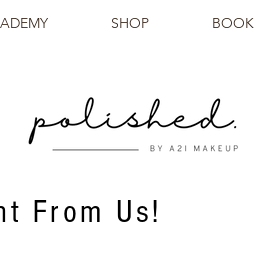Give a succinct answer to this question in a single word or phrase: 
What is the design approach of the logo?

Clean and sophisticated